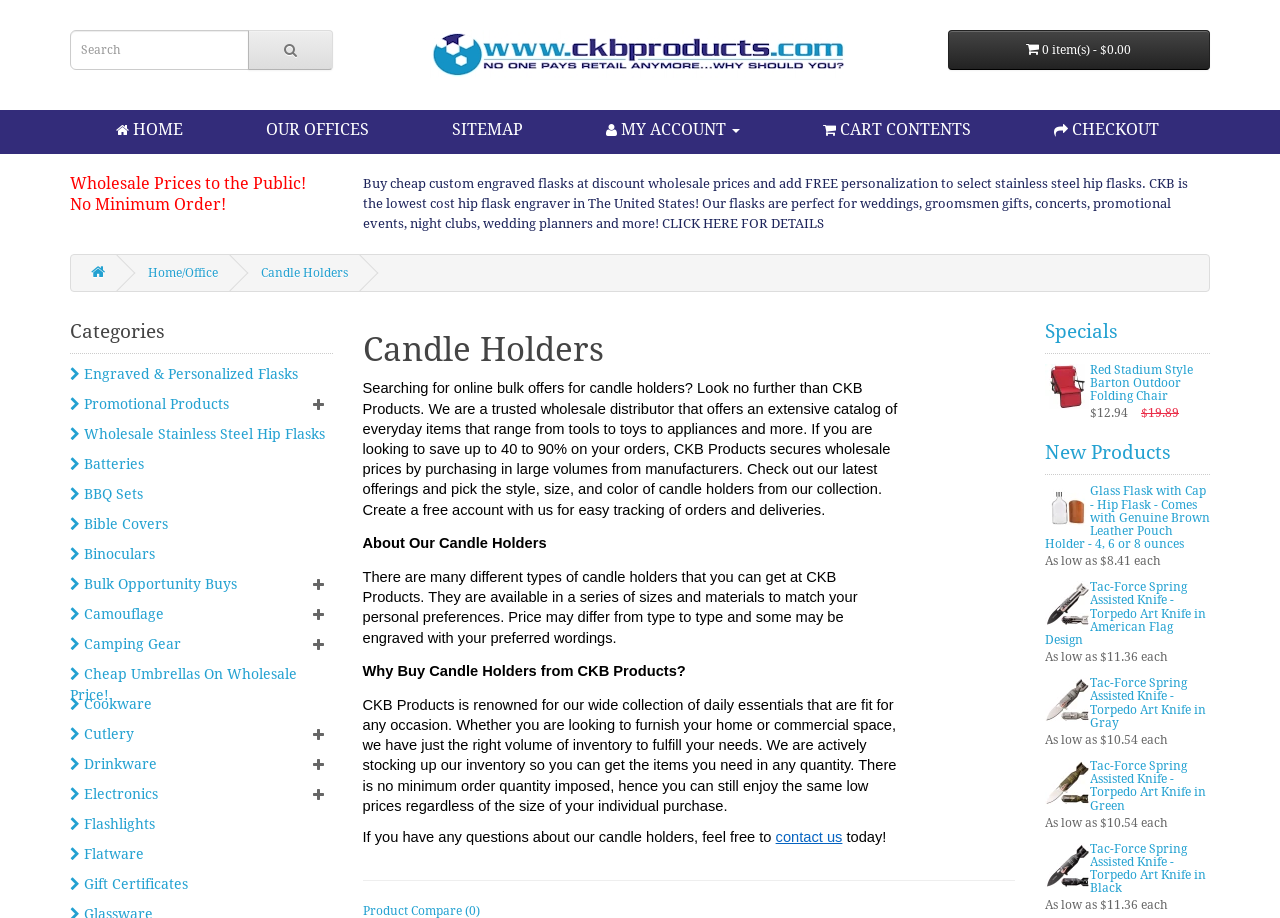By analyzing the image, answer the following question with a detailed response: What is the purpose of the search bar?

The search bar is located at the top of the webpage, and it allows users to search for specific products within the website. This can be inferred from the placeholder text 'Search' and the magnifying glass icon next to it.